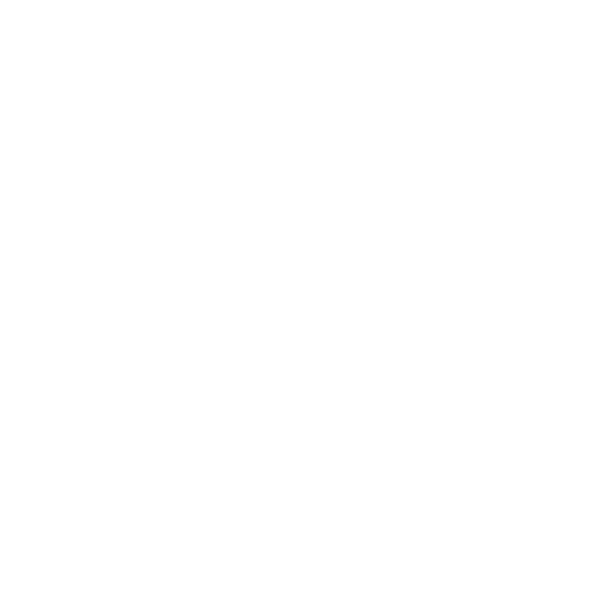Generate a comprehensive description of the image.

The image displays the TSI PortaCount Plus 8020A, a specialized electronic device commonly used for fit testing respirators. This professional equipment is designed to measure the fit of respiratory protective devices, ensuring that they provide the necessary protection for users. The product is noted to be in used condition and comes with a detailed description highlighting its last calibration in 2018, mentioning that it is now overdue for calibration and is no longer supported by its manufacturer. The listing emphasizes that the unit has been kept in good working order and includes only the items pictured, with specifications indicating that it does not come with software. The accompanying road case shows signs of wear but remains functional. This item is currently out of stock, and potential buyers are encouraged to note these details while considering their purchase.